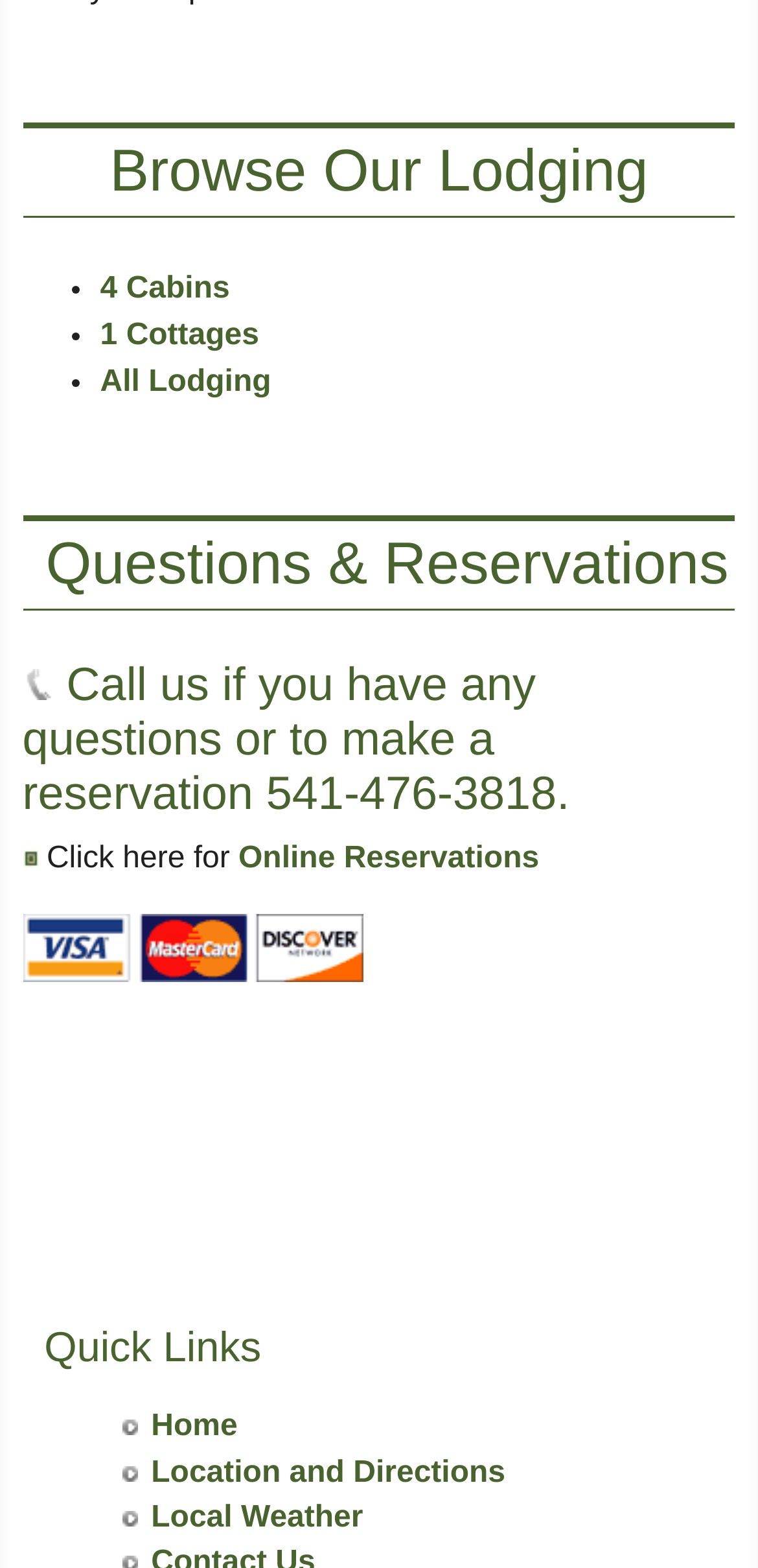Locate the bounding box for the described UI element: "Location and Directions". Ensure the coordinates are four float numbers between 0 and 1, formatted as [left, top, right, bottom].

[0.199, 0.928, 0.667, 0.949]